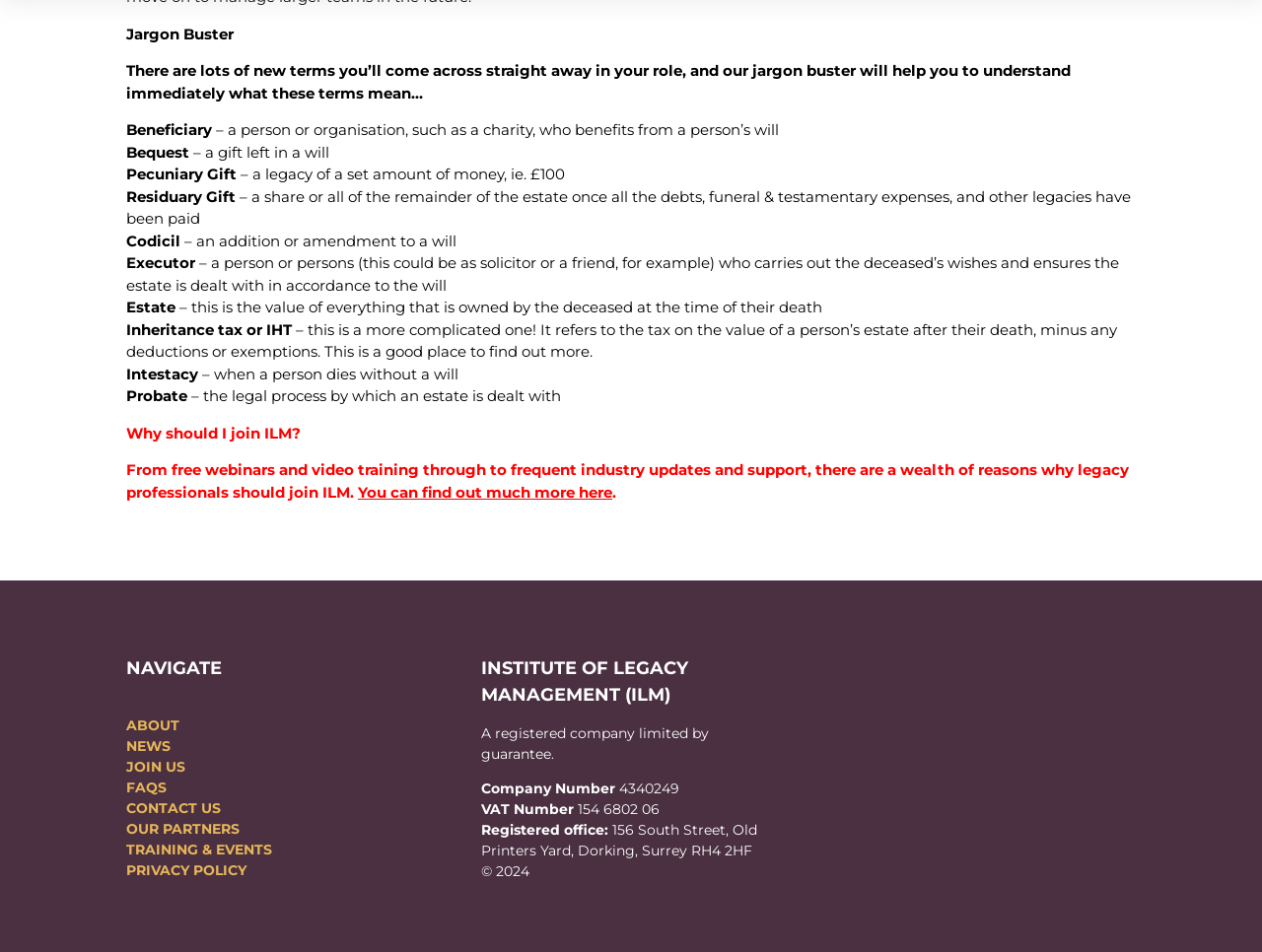Identify the bounding box coordinates for the element you need to click to achieve the following task: "Click on 'ABOUT'". Provide the bounding box coordinates as four float numbers between 0 and 1, in the form [left, top, right, bottom].

[0.1, 0.753, 0.142, 0.772]